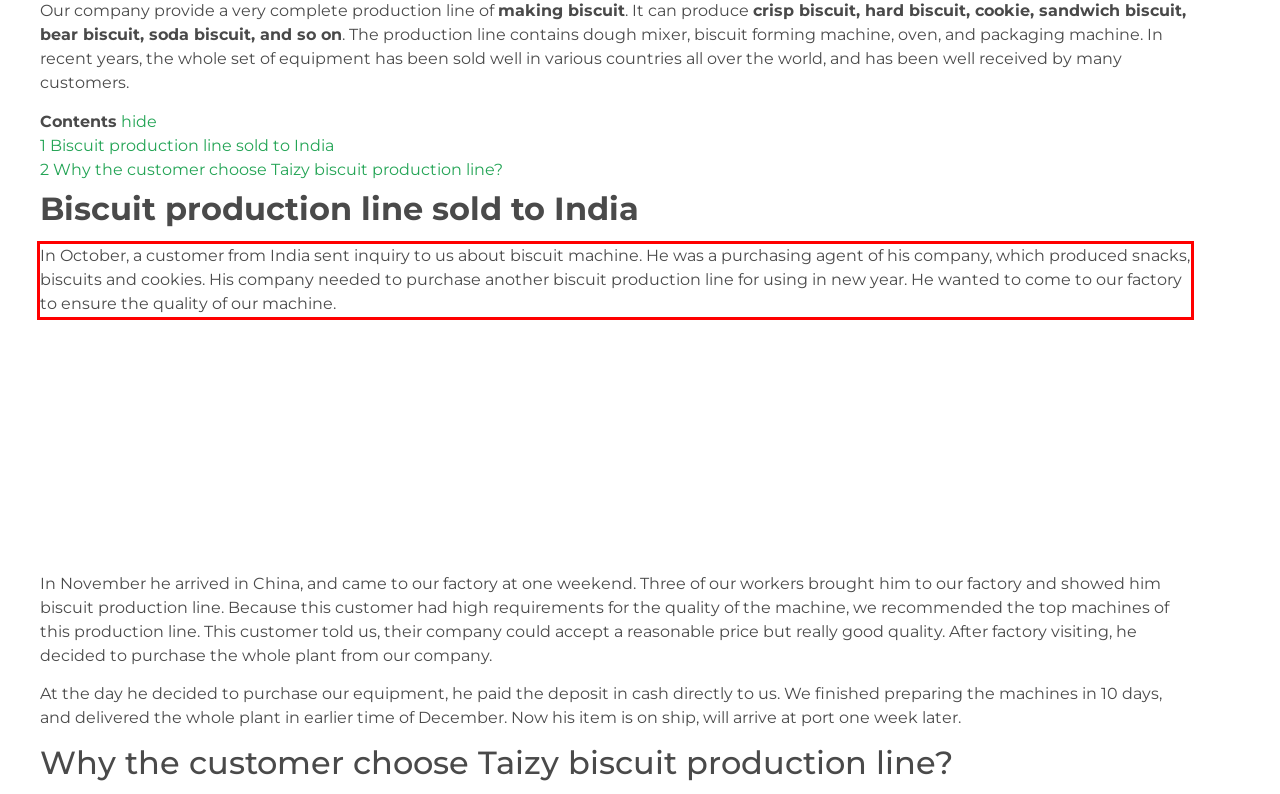Perform OCR on the text inside the red-bordered box in the provided screenshot and output the content.

In October, a customer from India sent inquiry to us about biscuit machine. He was a purchasing agent of his company, which produced snacks, biscuits and cookies. His company needed to purchase another biscuit production line for using in new year. He wanted to come to our factory to ensure the quality of our machine.